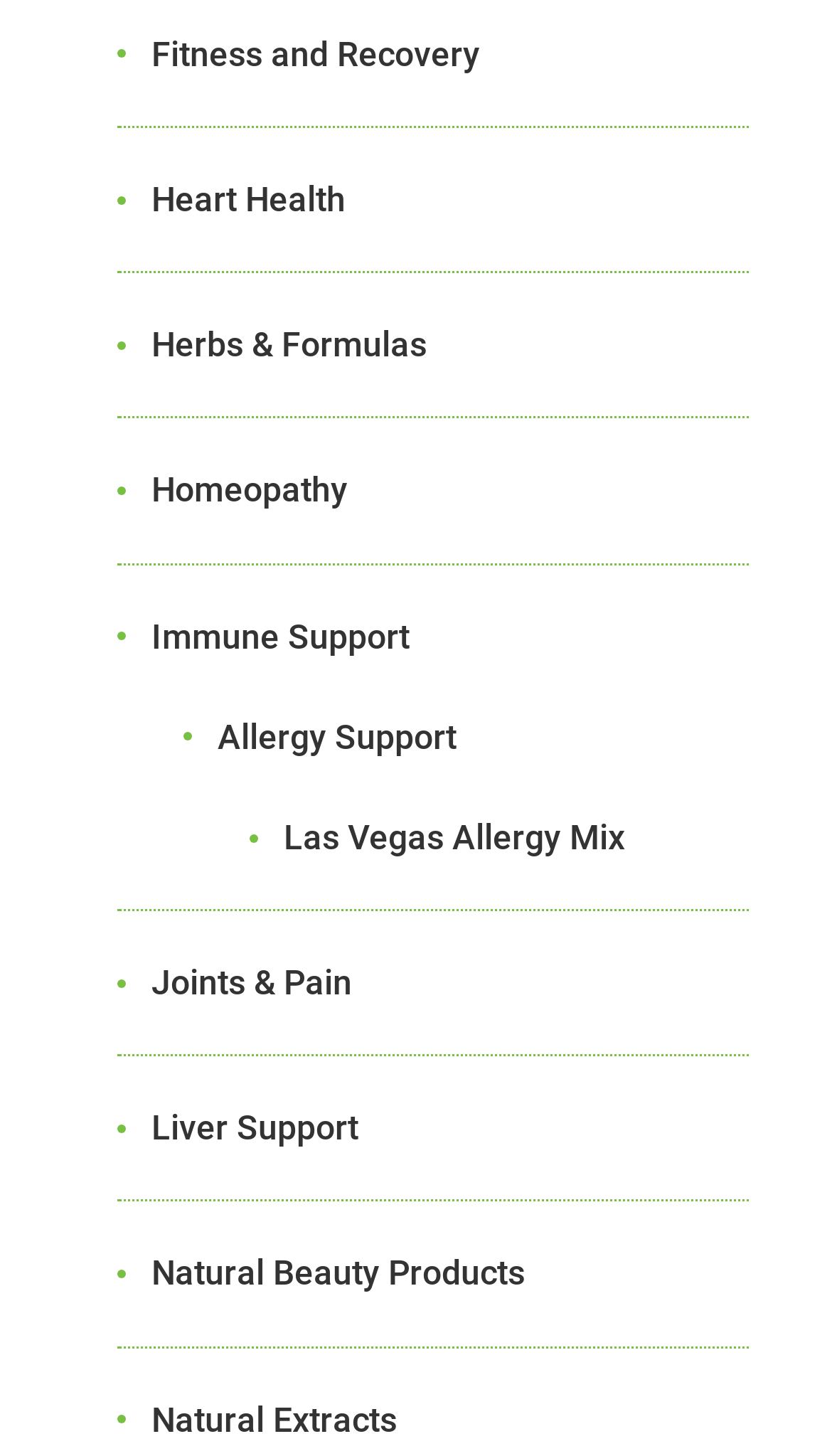Identify the bounding box coordinates necessary to click and complete the given instruction: "Learn about Las Vegas Allergy Mix".

[0.341, 0.555, 0.9, 0.595]